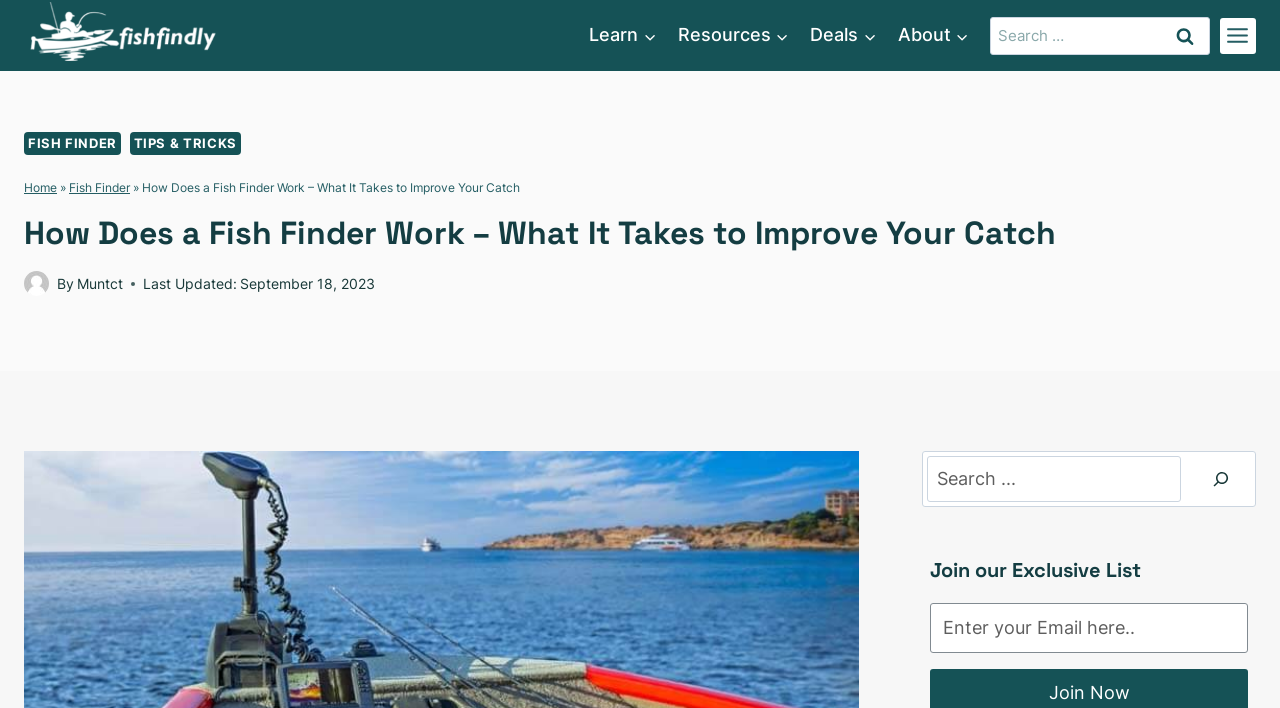Please determine the bounding box coordinates of the clickable area required to carry out the following instruction: "Click on the 'Previous' button". The coordinates must be four float numbers between 0 and 1, represented as [left, top, right, bottom].

None